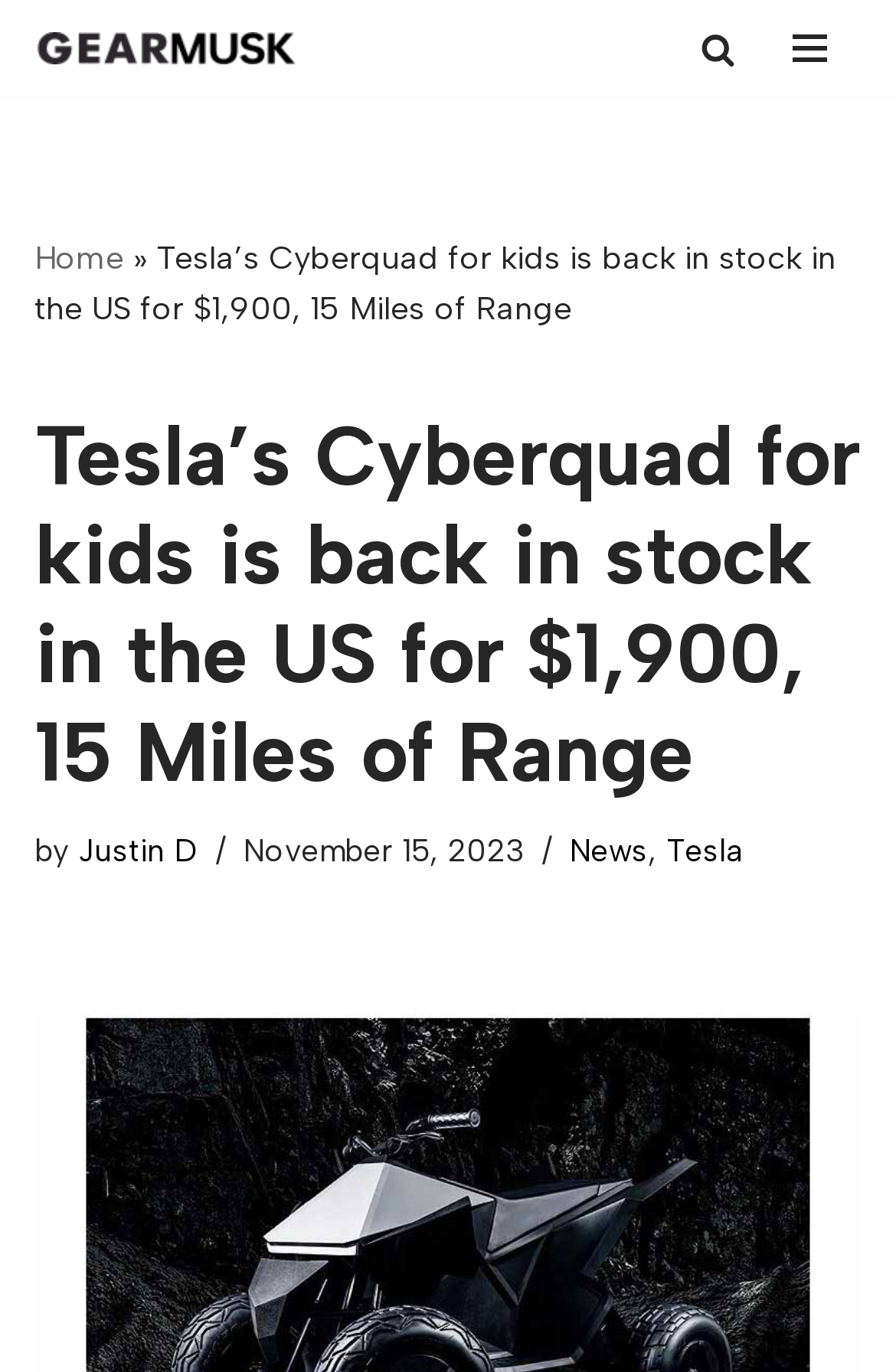Identify the bounding box coordinates of the element that should be clicked to fulfill this task: "open navigation menu". The coordinates should be provided as four float numbers between 0 and 1, i.e., [left, top, right, bottom].

[0.846, 0.008, 0.962, 0.062]